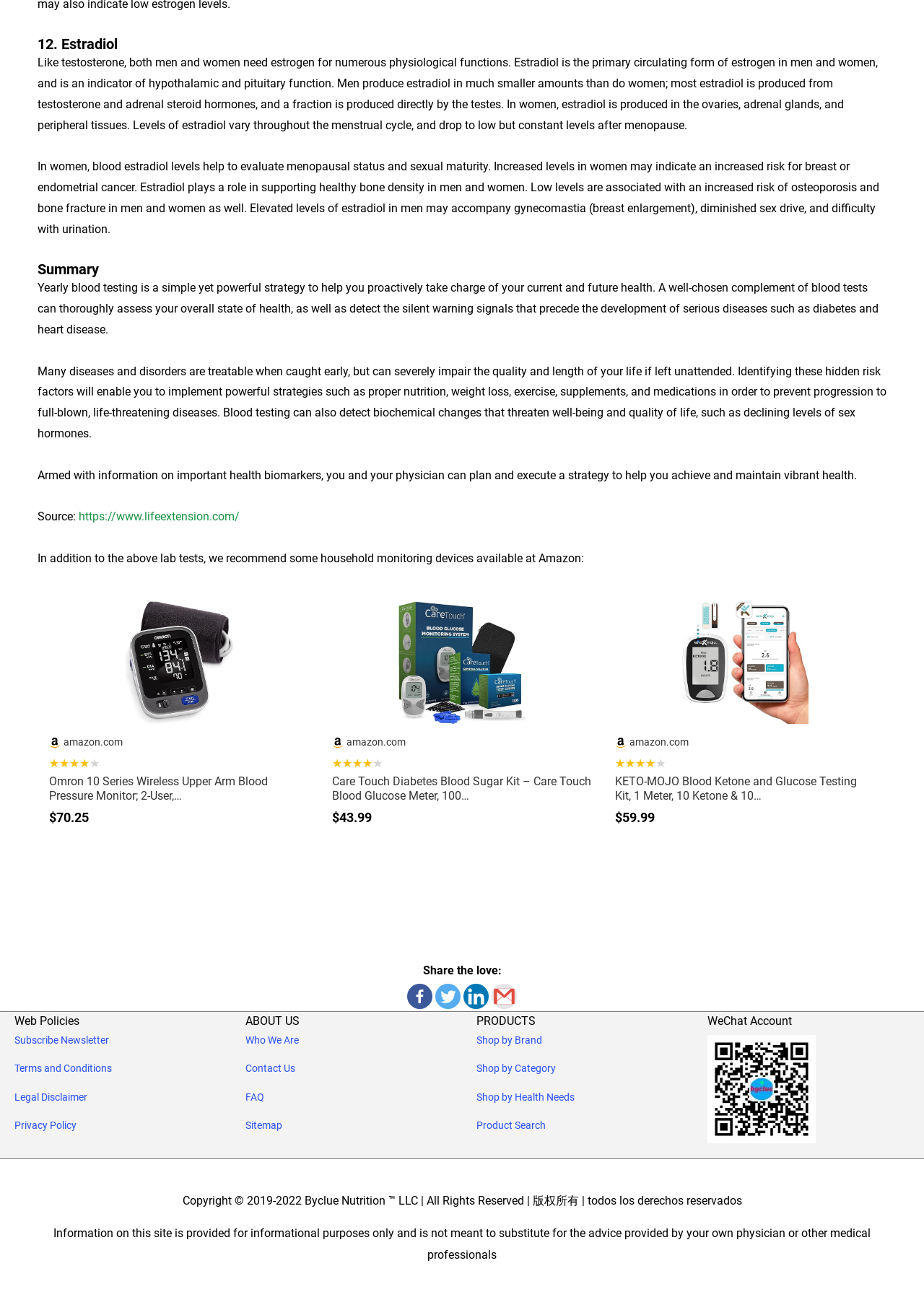Return the bounding box coordinates of the UI element that corresponds to this description: "Shop by Health Needs". The coordinates must be given as four float numbers in the range of 0 and 1, [left, top, right, bottom].

[0.516, 0.841, 0.622, 0.85]